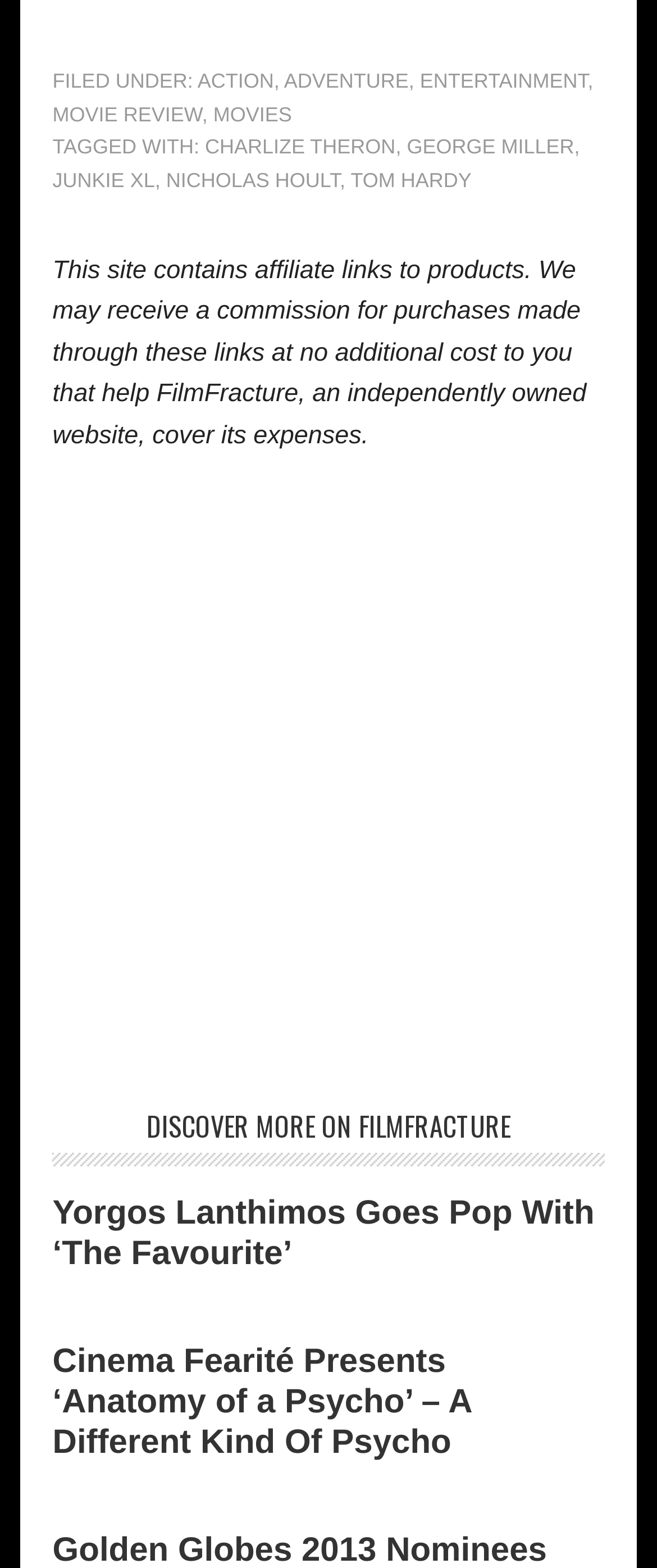What is the name of the website?
Provide an in-depth and detailed answer to the question.

I found a statement in the primary sidebar section mentioning that the website is 'FilmFracture, an independently owned website', which suggests that FilmFracture is the name of the website.